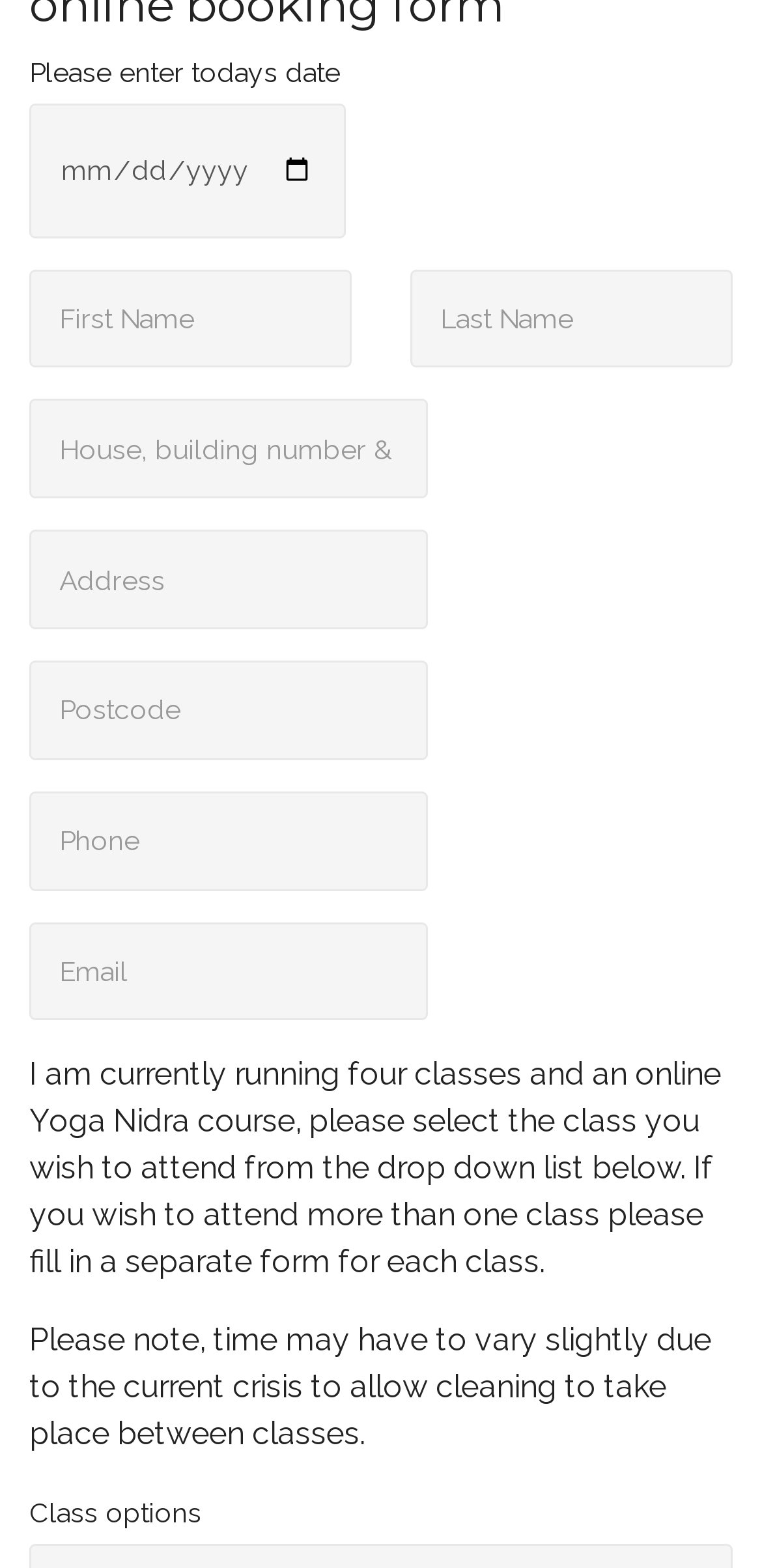From the element description: "name="email1" placeholder="Email"", extract the bounding box coordinates of the UI element. The coordinates should be expressed as four float numbers between 0 and 1, in the order [left, top, right, bottom].

[0.038, 0.588, 0.561, 0.651]